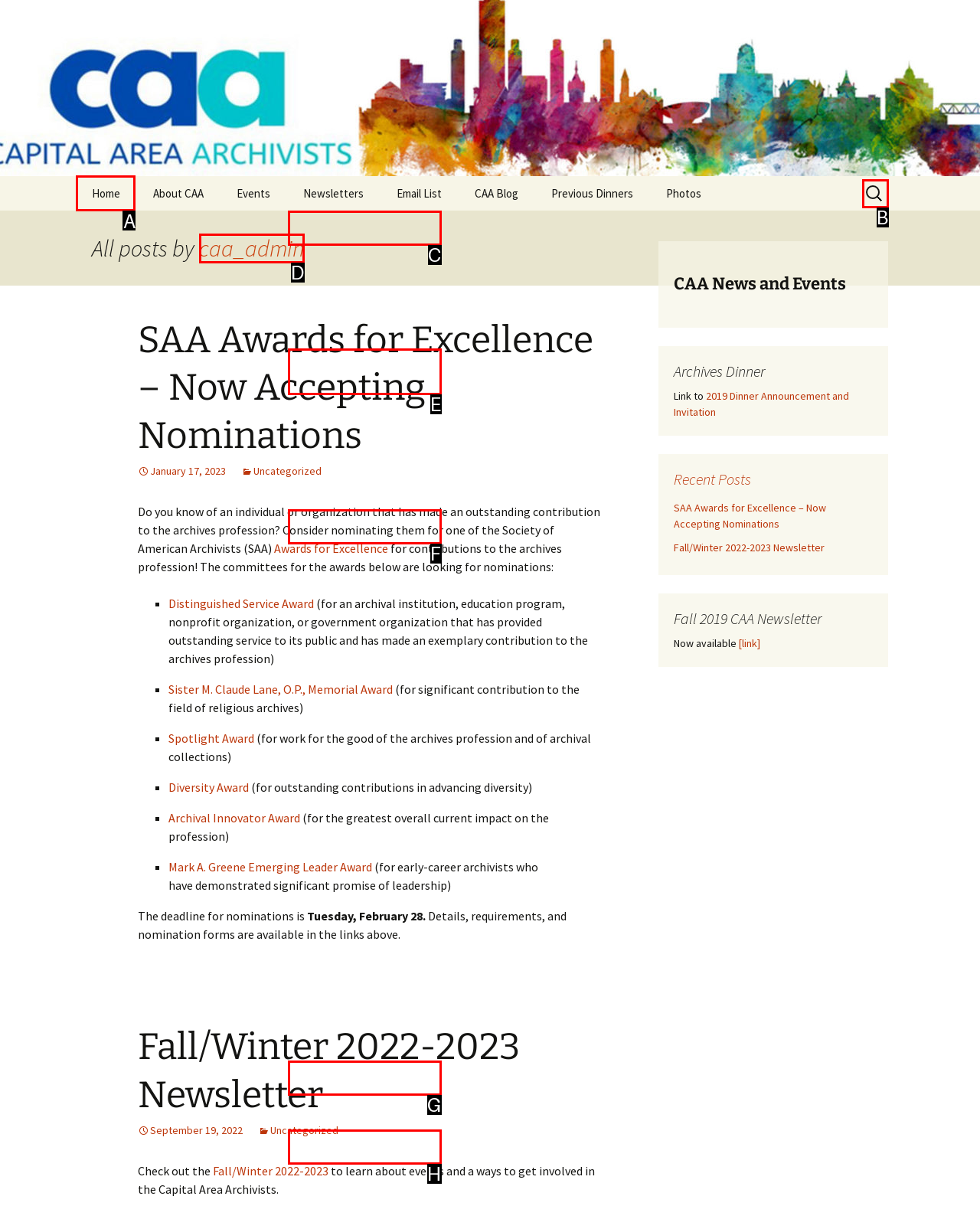Identify the correct letter of the UI element to click for this task: Go to Home page
Respond with the letter from the listed options.

A